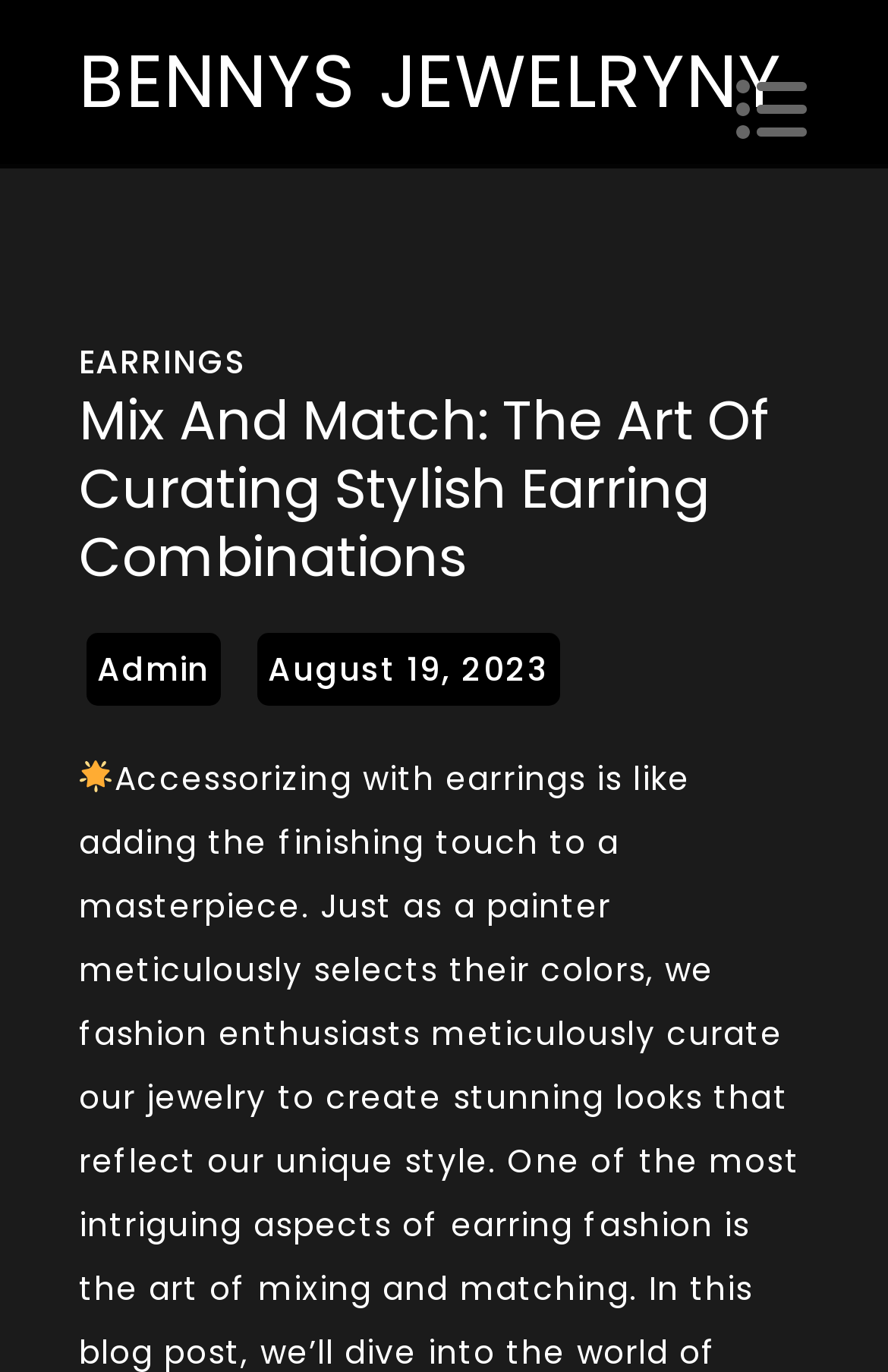Analyze the image and deliver a detailed answer to the question: What is the purpose of the image with a '★' icon?

The image with a '★' icon, which represents a star, is likely used as a decorative element to add visual appeal to the webpage. Its small size and position near the top of the page suggest that it is not a critical element, but rather a design element.